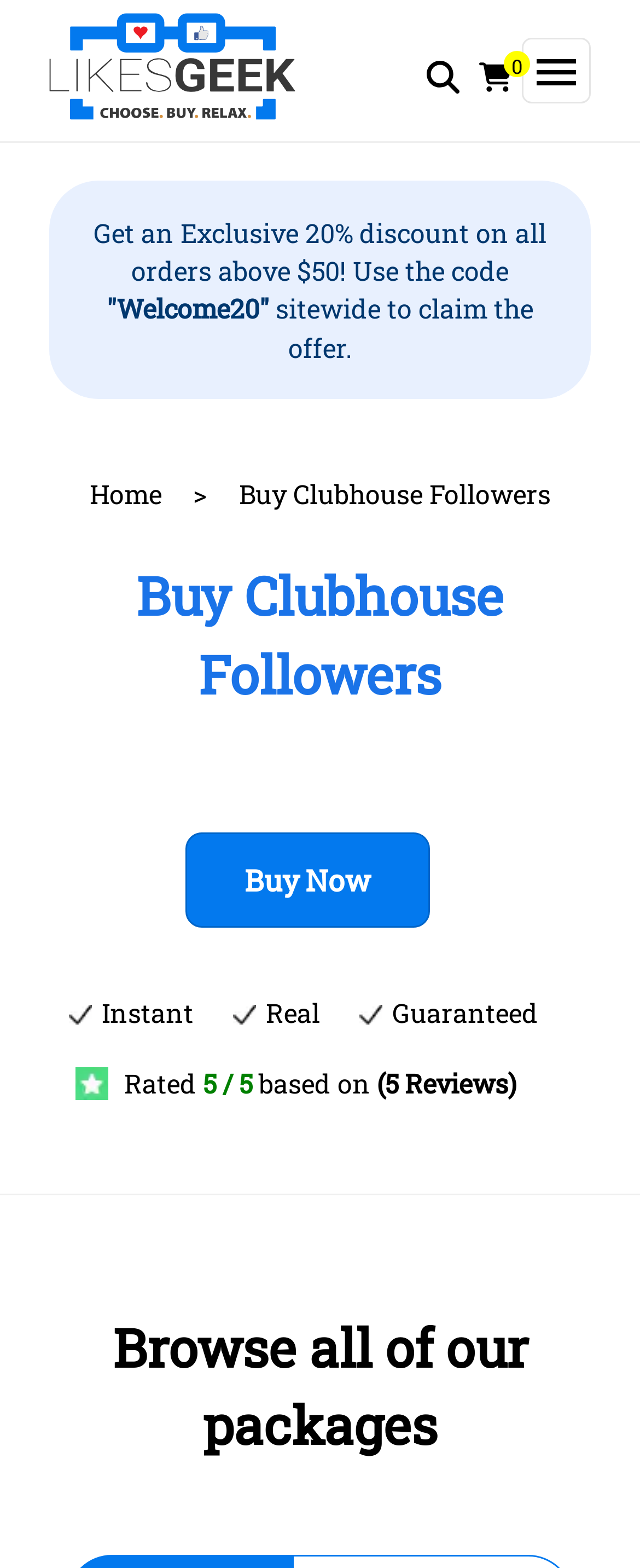Find the bounding box coordinates of the element to click in order to complete the given instruction: "Buy Clubhouse Followers now."

[0.29, 0.531, 0.672, 0.591]